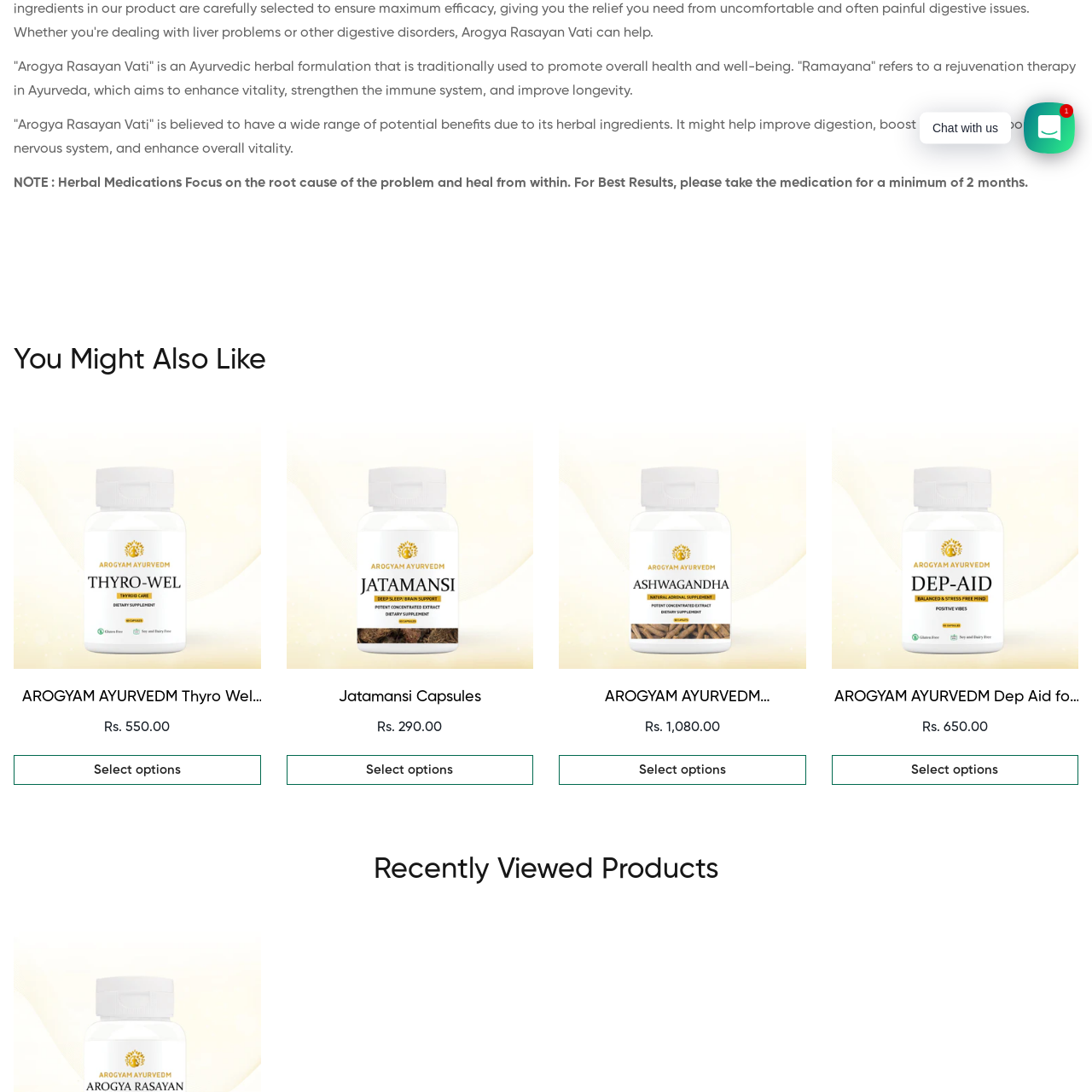Please provide a thorough description of the image inside the red frame.

The image showcases a product titled "Arogya Rasayan Vati," an Ayurvedic herbal formulation designed to promote overall health and well-being. This formulation is part of rejuvenation therapy in Ayurveda, aimed at enhancing vitality, bolstering the immune system, and improving longevity. The accompanying text emphasizes the broad potential benefits of the herbal ingredients, including improved digestion, boosted immunity, support for the nervous system, and enhanced overall vitality. Additionally, there is a note recommending a minimum two-month usage for optimal results, focusing on healing from the root cause of health problems through herbal medications.